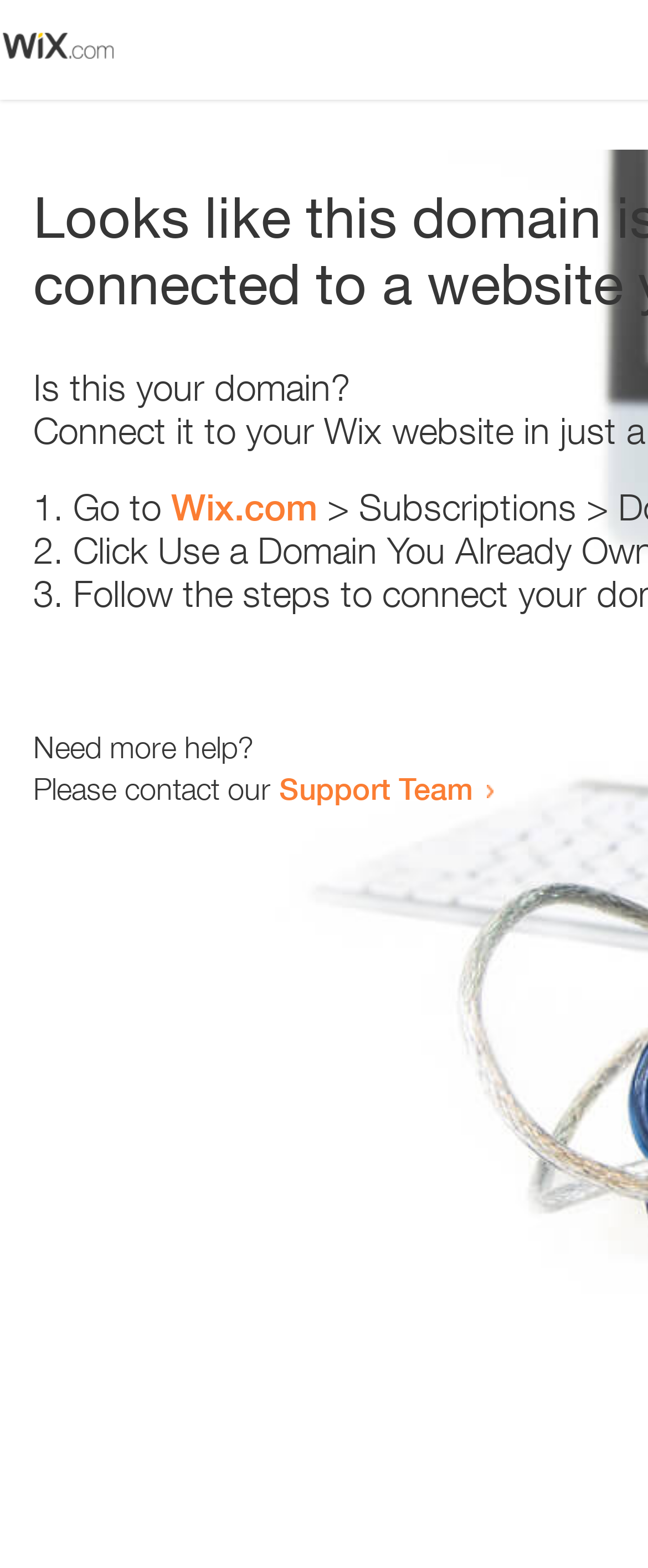What is the domain being referred to? Analyze the screenshot and reply with just one word or a short phrase.

Wix.com